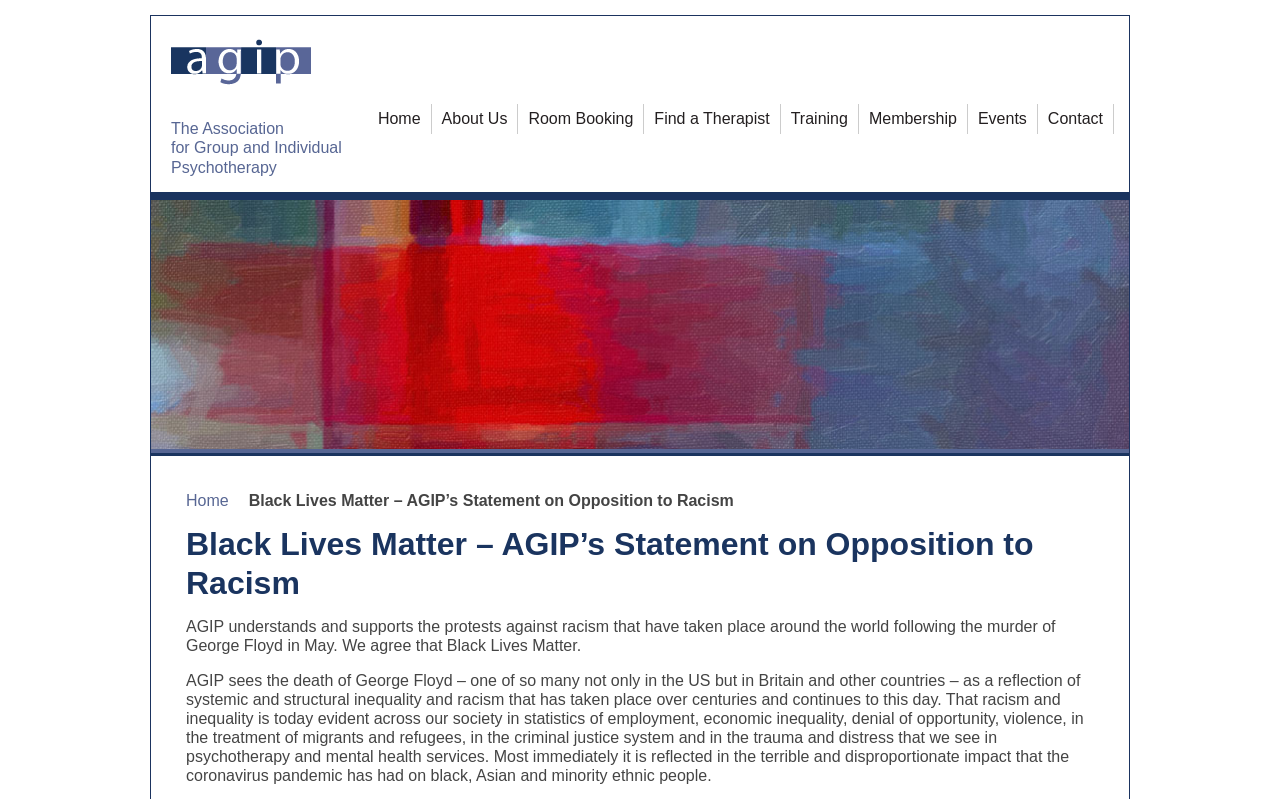Explain the webpage in detail.

The webpage is about the Association for Group and Individual Psychotherapy (AGIP), which provides psychoanalytical psychotherapy training, consultation, and assessment, as well as psychotherapists in Archway, Islington, North London.

At the top left of the page, there is the AGIP logo, an image that takes up about 10% of the page's width and 6% of its height. Next to the logo, there is a link to the association's name, "The Association for Group and Individual Psychotherapy". 

To the right of the logo and the association's name, there are several links, including "Home", "Room Booking", "Find a Therapist", "Training", "Membership", "Events", and "Contact", which are evenly spaced and take up about 60% of the page's width.

Below the links, there is a large banner image that takes up about 75% of the page's width and 30% of its height. 

Below the banner image, there is a statement on opposition to racism, which is divided into three sections. The first section is a heading that reads "Black Lives Matter – AGIP’s Statement on Opposition to Racism". The second section is a paragraph that expresses AGIP's understanding and support for the protests against racism. The third section is a longer paragraph that explains AGIP's views on systemic and structural inequality and racism, and its impact on society.

There are a total of 2 images, 7 links, and 7 blocks of text on the page. The text is mostly arranged in a horizontal layout, with the links and the statement on opposition to racism taking up the majority of the page's width.